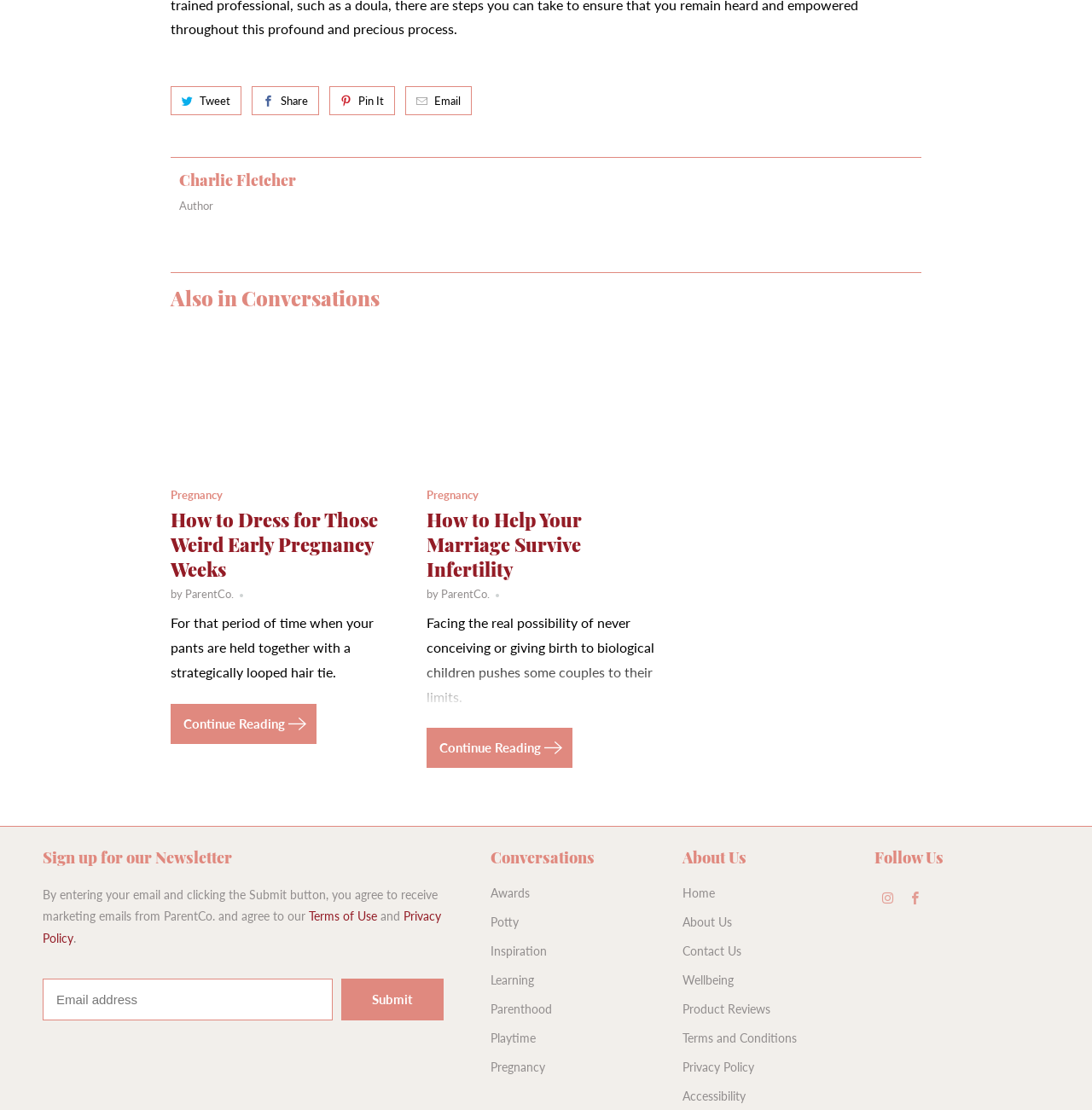Could you provide the bounding box coordinates for the portion of the screen to click to complete this instruction: "Sign in or join now"?

None